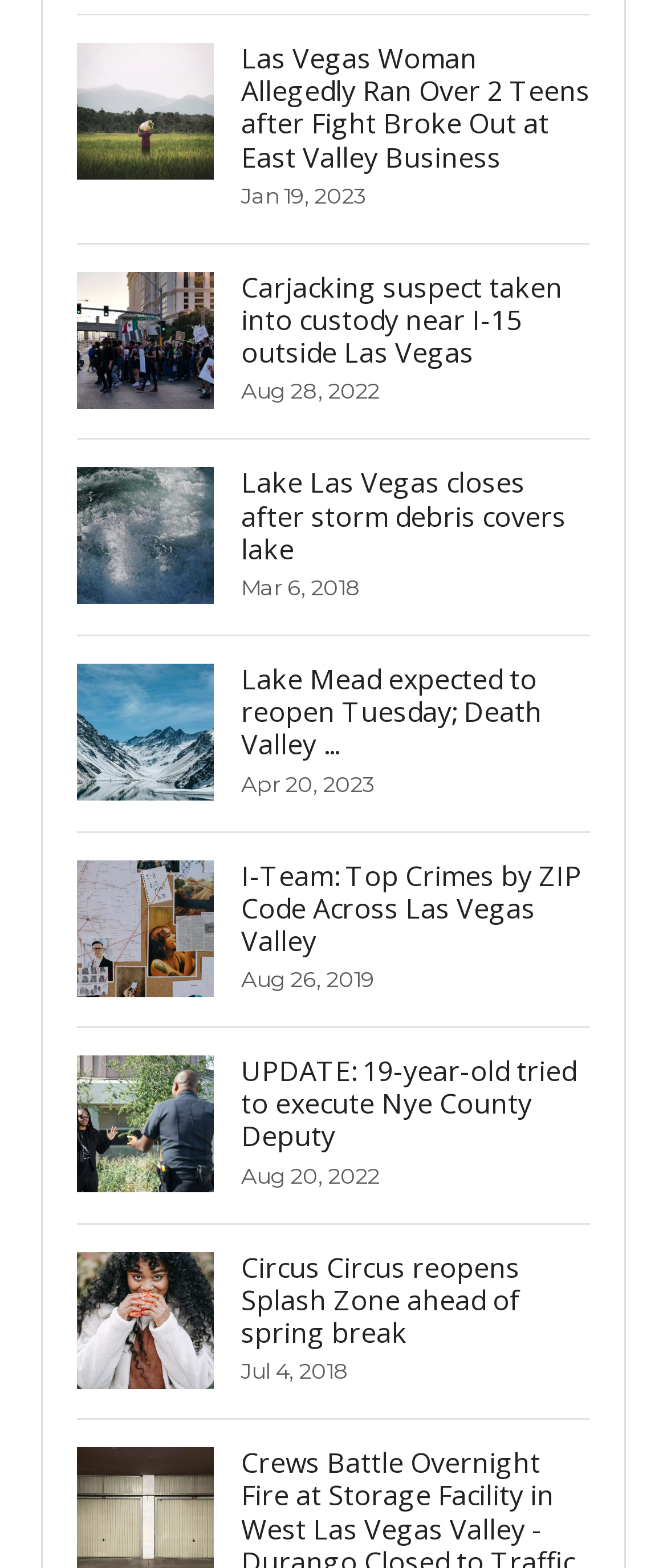Give a succinct answer to this question in a single word or phrase: 
What is the topic of the fifth article?

I-Team